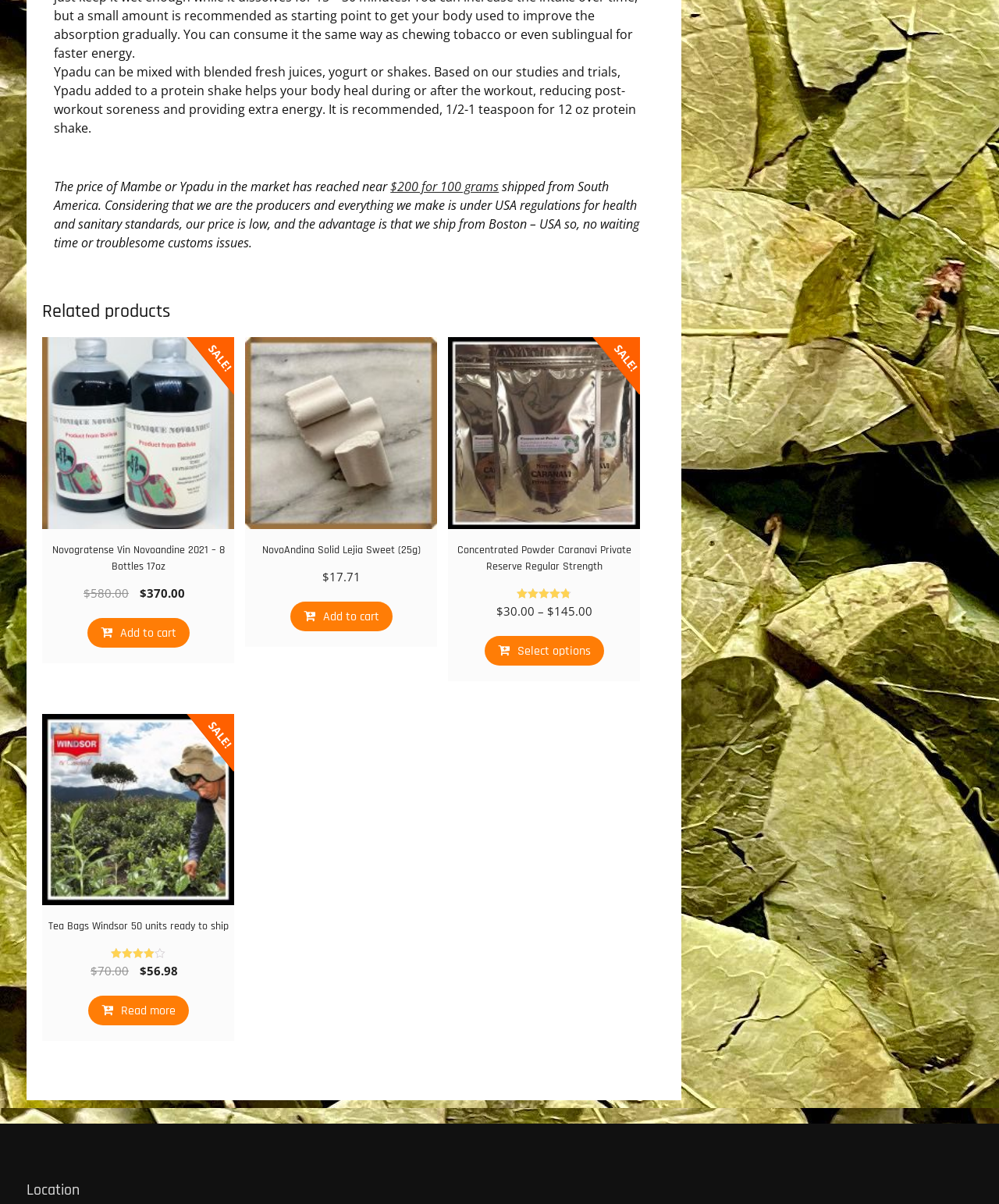Look at the image and give a detailed response to the following question: What is Ypadu mixed with?

According to the text, Ypadu can be mixed with blended fresh juices, yogurt or shakes. This information is obtained from the StaticText element with ID 588, which provides a description of Ypadu.